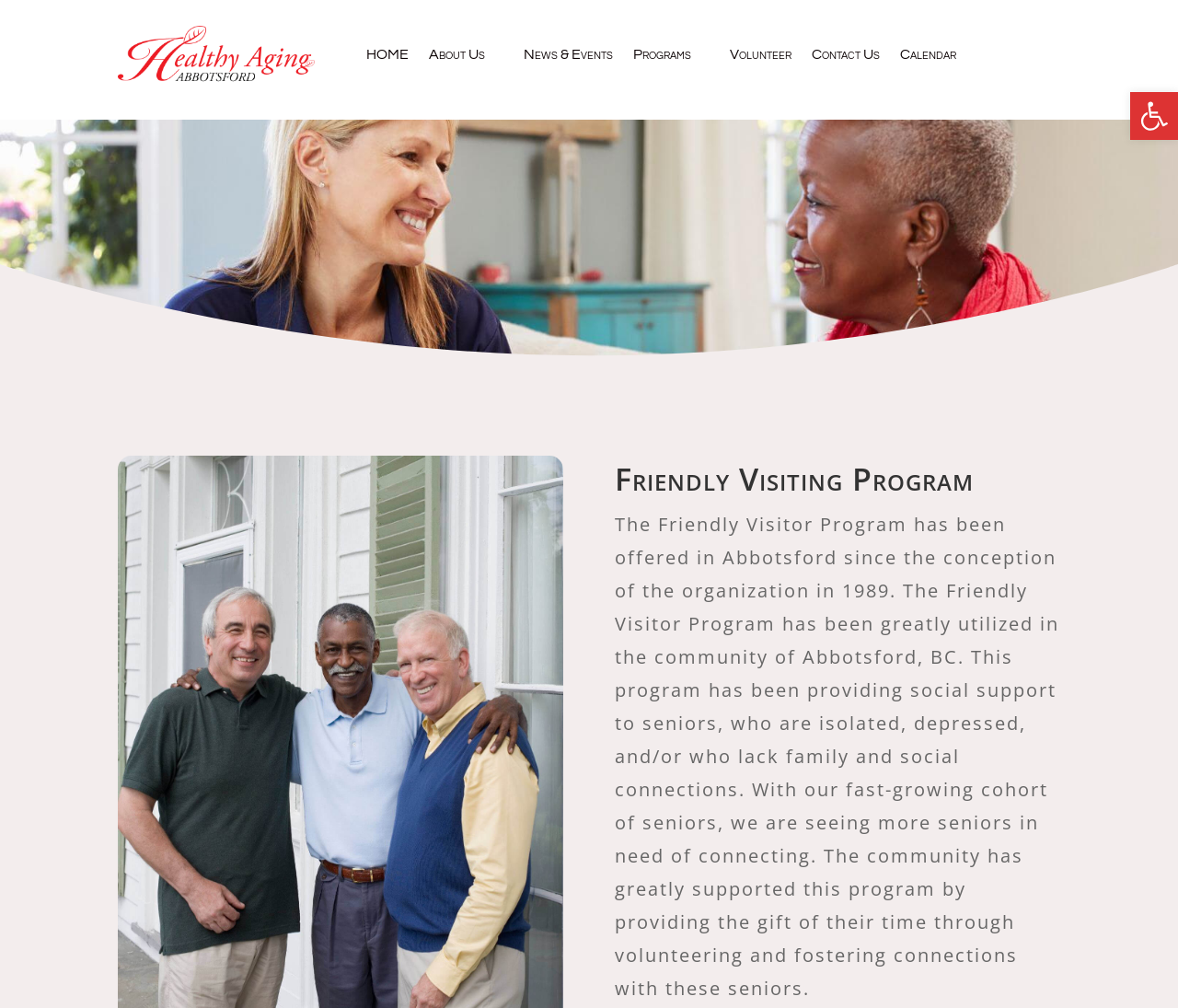Please locate the bounding box coordinates for the element that should be clicked to achieve the following instruction: "View News and Events". Ensure the coordinates are given as four float numbers between 0 and 1, i.e., [left, top, right, bottom].

[0.445, 0.047, 0.52, 0.067]